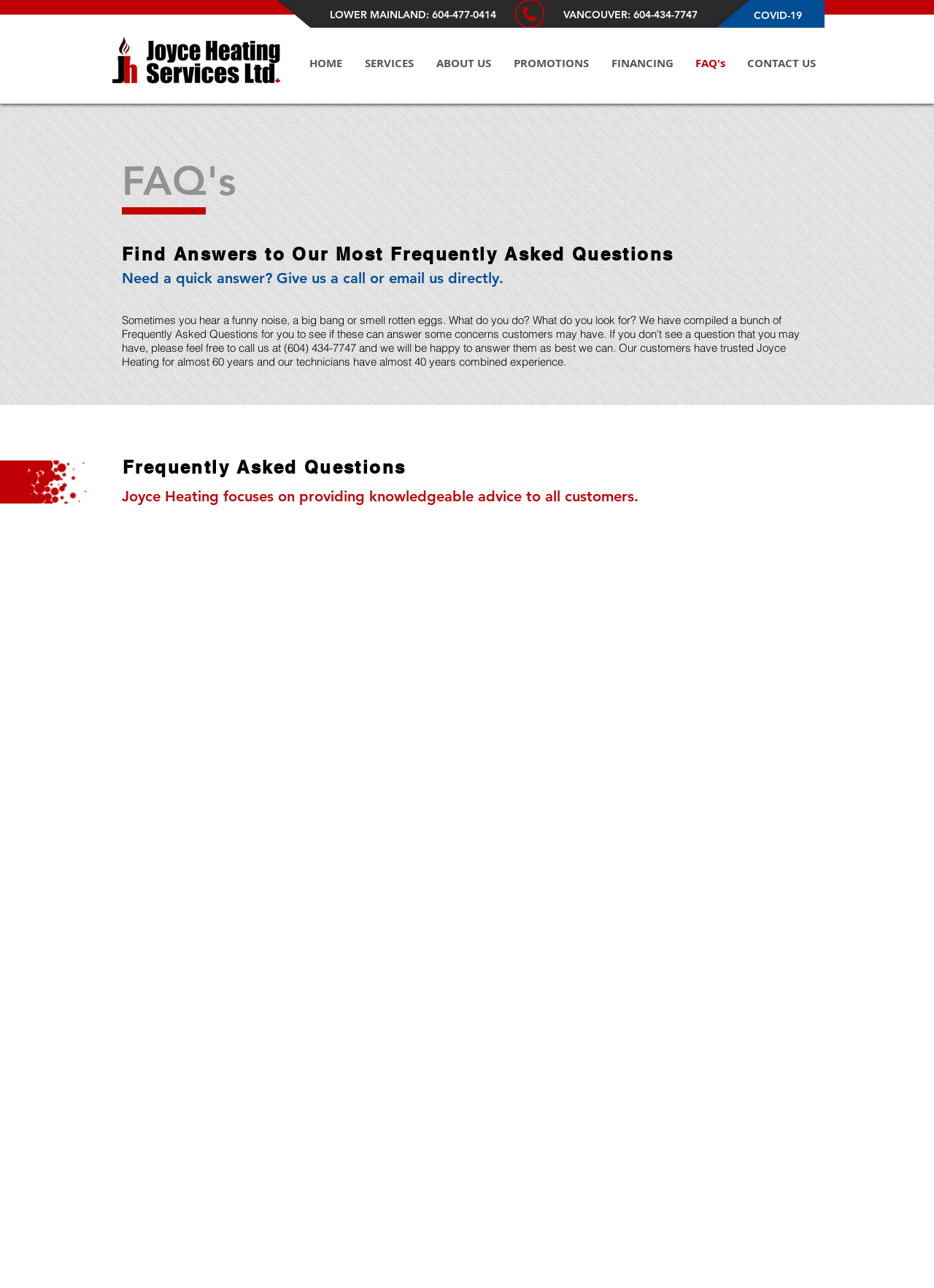Detail the features and information presented on the webpage.

The webpage is an FAQ page for Joyce Heating Services, where customers can find answers to their most frequently asked questions about heating and cooling systems. 

At the top of the page, there is a heading that reads "COVID-19" with a link to a related page. Below this, there is a heading that displays the company's contact information, including phone numbers for the Lower Mainland and Vancouver areas. 

To the right of the contact information, there is a navigation menu labeled "Site" that contains links to other pages on the website, including "HOME", "SERVICES", "ABOUT US", "PROMOTIONS", "FINANCING", "FAQ's", and "CONTACT US". 

Below the navigation menu, there are three headings that introduce the FAQ section. The first heading reads "FAQ's", the second heading asks "Find Answers to Our Most Frequently Asked Questions", and the third heading encourages customers to contact the company directly for quick answers. 

Further down the page, there is a heading that reads "Frequently Asked Questions", followed by another heading that describes the company's focus on providing knowledgeable advice to its customers.